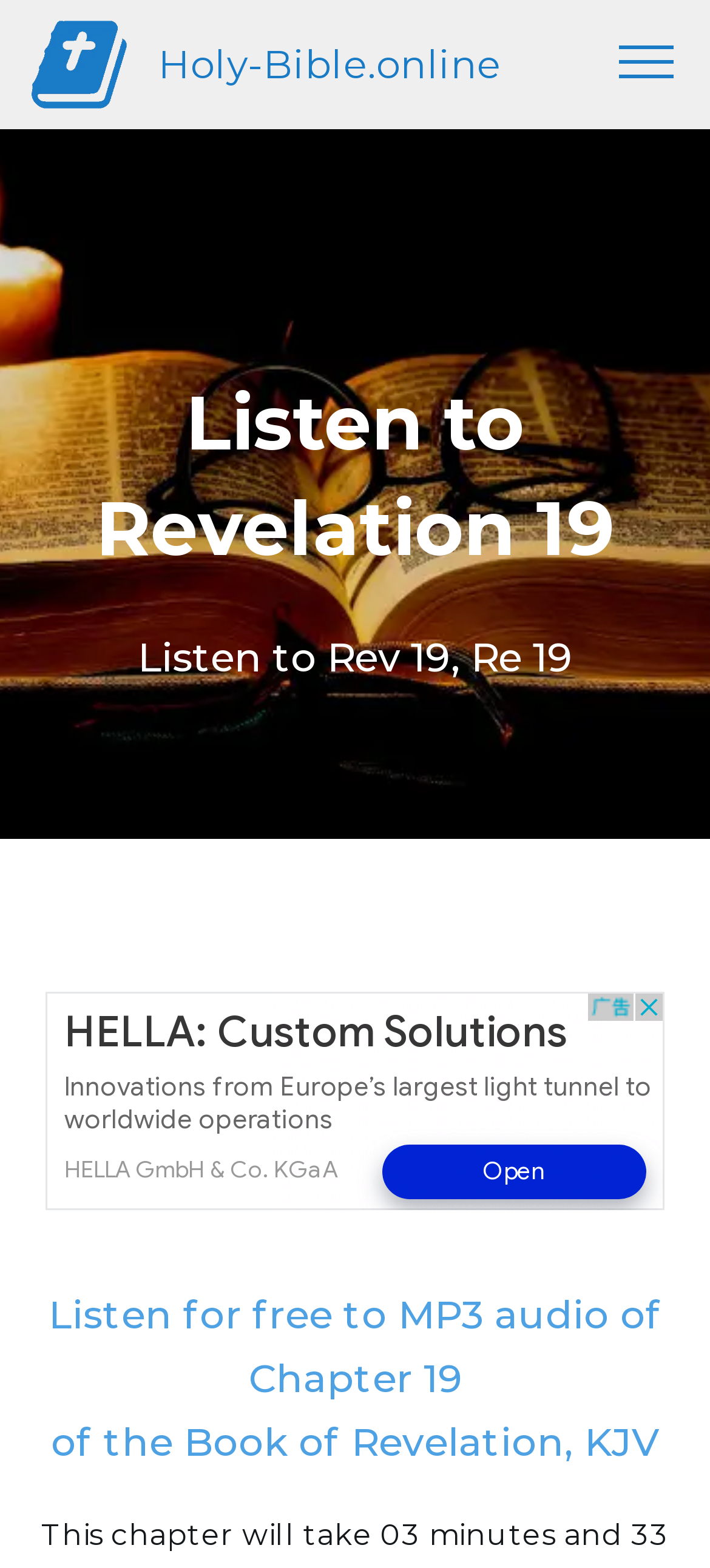Answer the question below using just one word or a short phrase: 
How many links to Holy-Bible.online are there on the webpage?

2